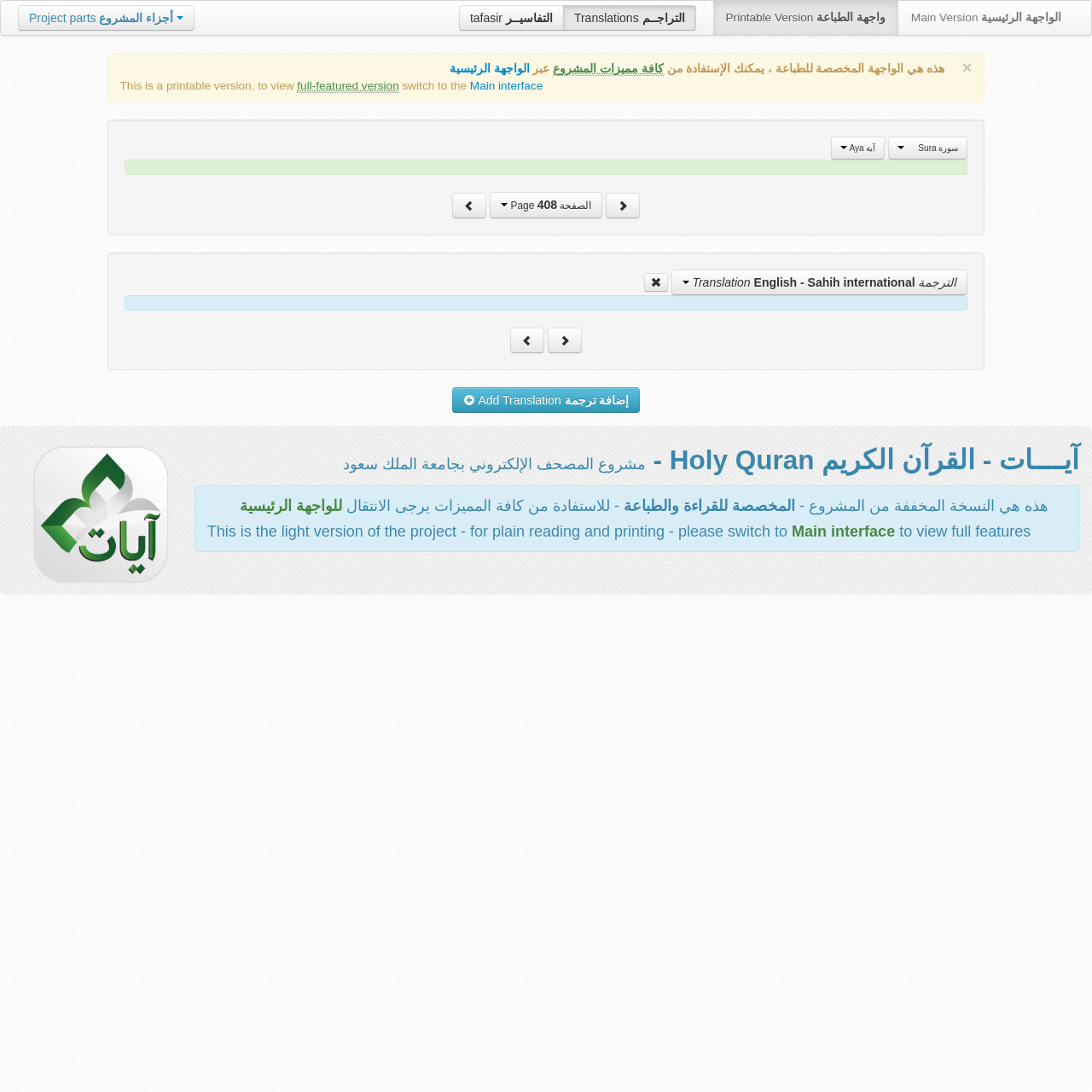Reply to the question with a single word or phrase:
What is the language of the translation provided?

English